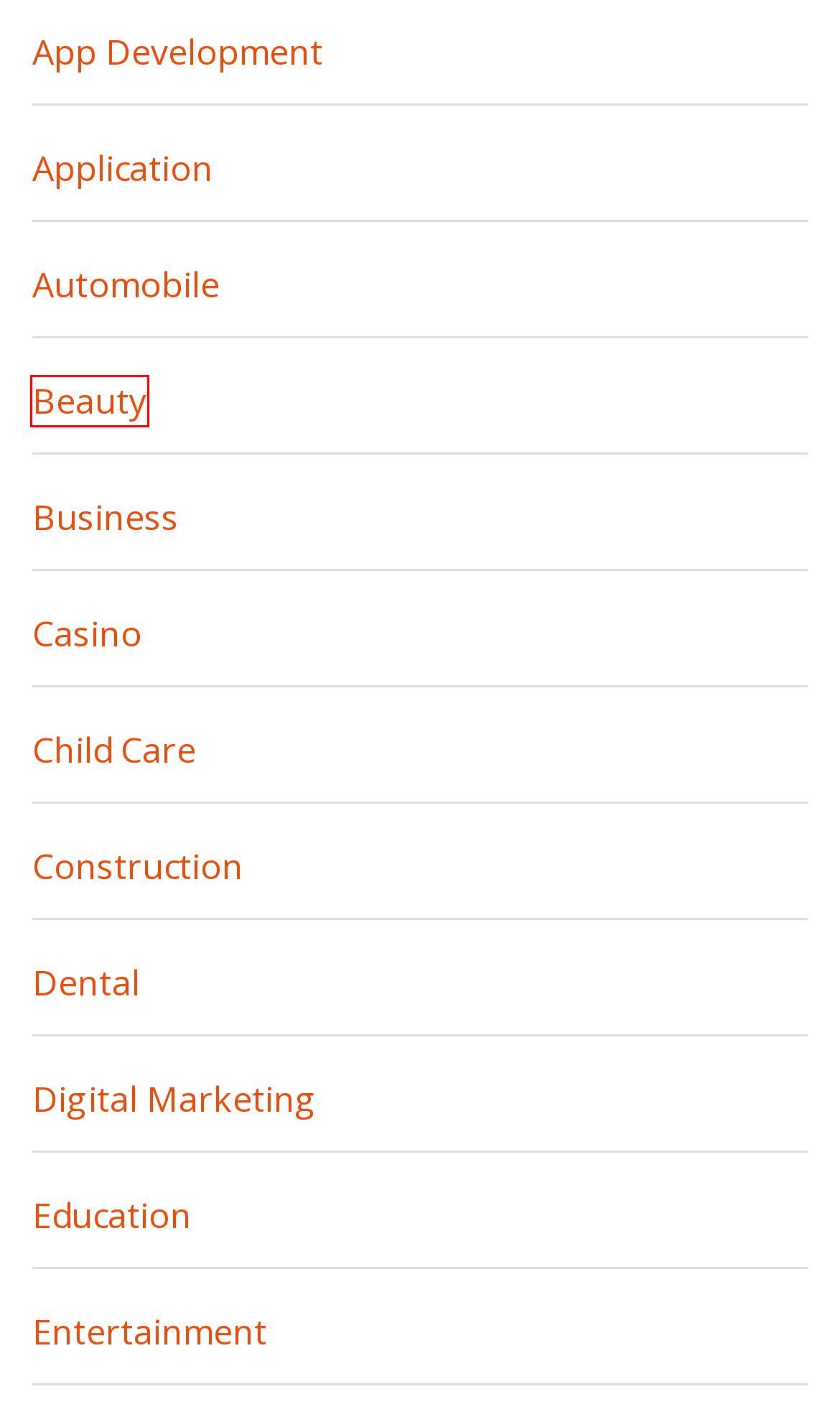You have a screenshot of a webpage with an element surrounded by a red bounding box. Choose the webpage description that best describes the new page after clicking the element inside the red bounding box. Here are the candidates:
A. Comments for Cdno Pen House
B. Beauty – Cdno Pen House
C. Web Development – Cdno Pen House
D. Dental – Cdno Pen House
E. App Development – Cdno Pen House
F. Blog Tool, Publishing Platform, and CMS – WordPress.org
G. Web Hosting – Cdno Pen House
H. Travel – Cdno Pen House

B